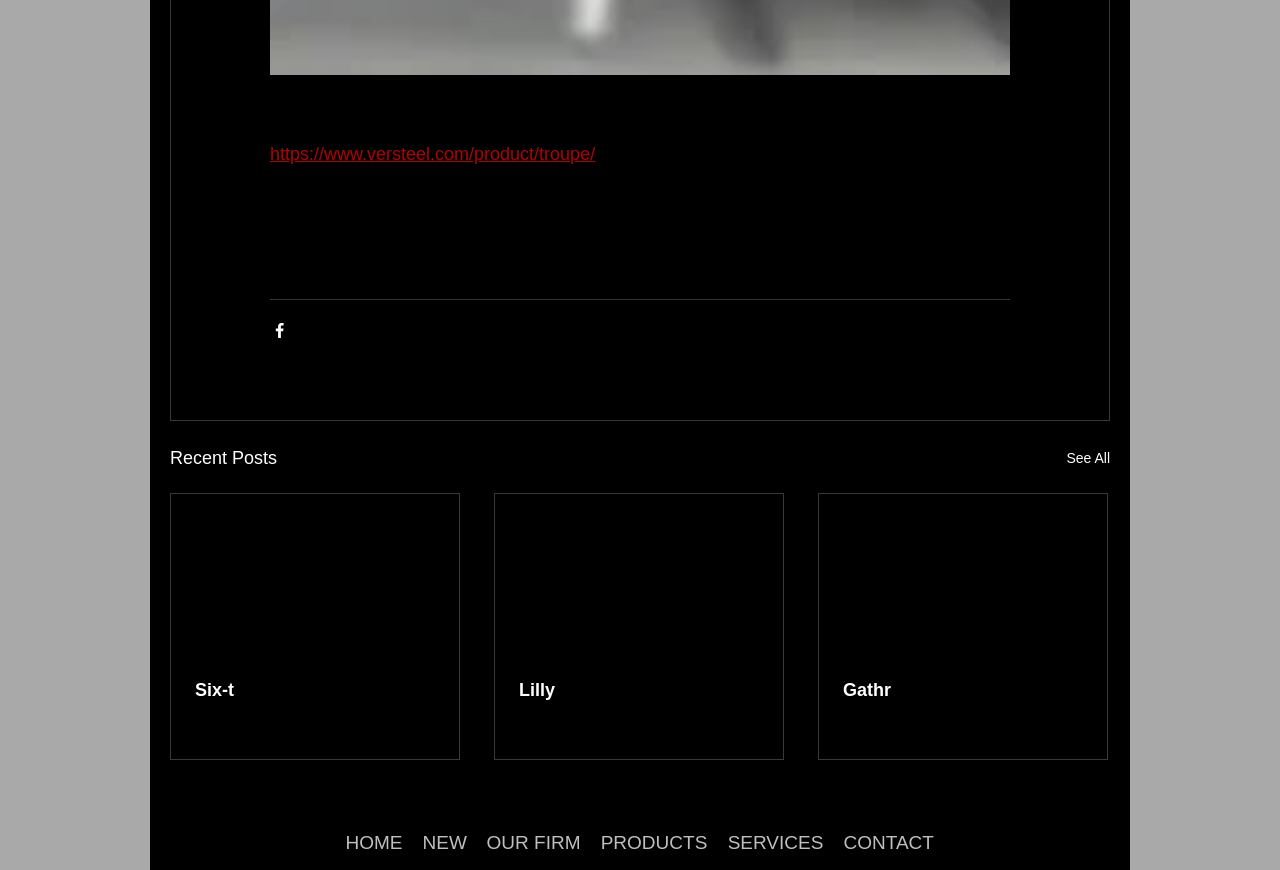How many articles are on the webpage?
Identify the answer in the screenshot and reply with a single word or phrase.

3